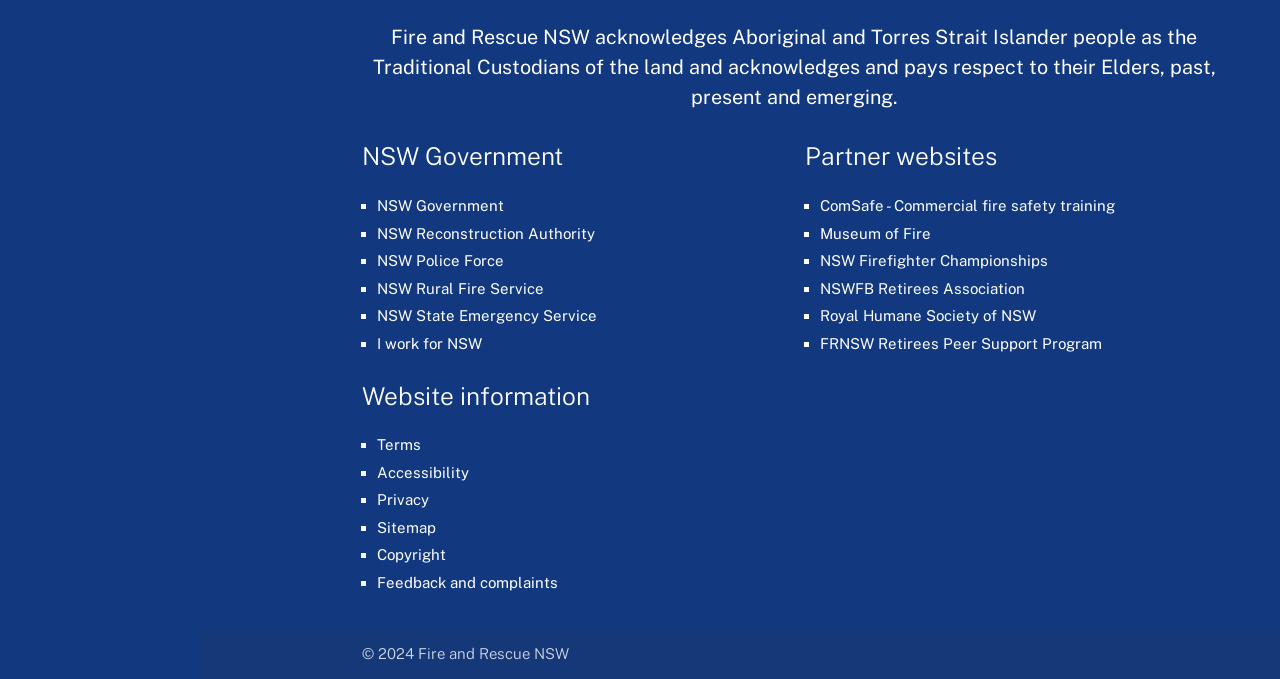What organization acknowledges Aboriginal and Torres Strait Islander people?
Please elaborate on the answer to the question with detailed information.

The acknowledgement is stated in the static text at the top of the webpage, which says 'Fire and Rescue NSW acknowledges Aboriginal and Torres Strait Islander people as the Traditional Custodians of the land and acknowledges and pays respect to their Elders, past, present and emerging.'